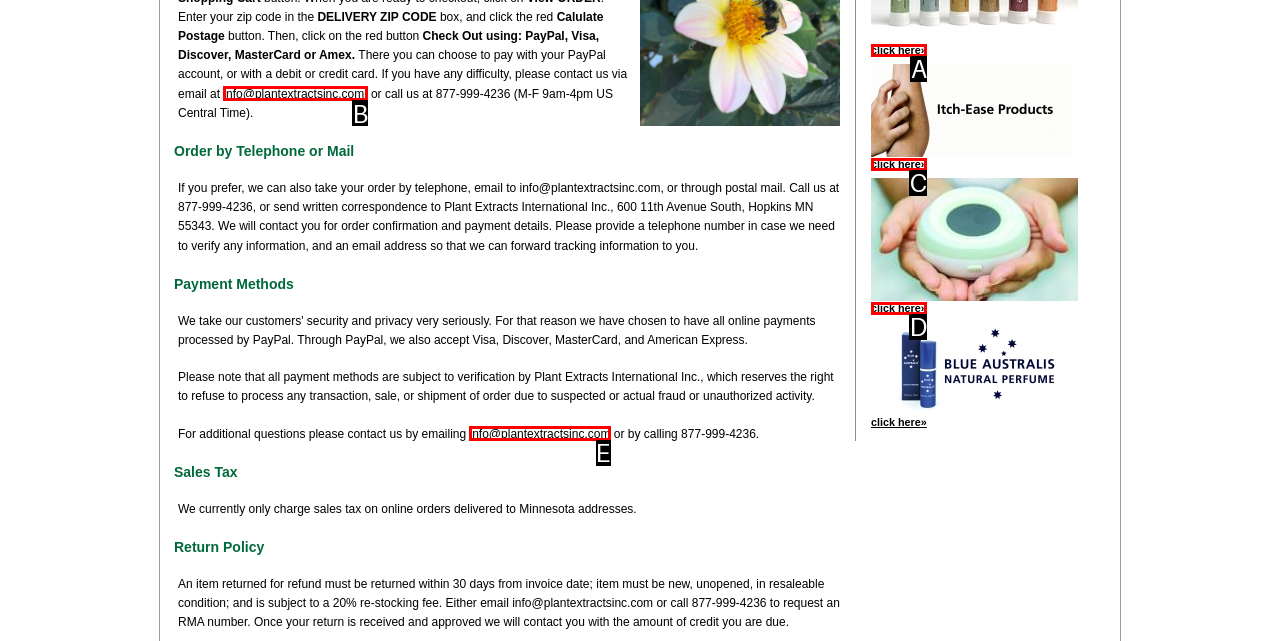With the provided description: alt="Beauty Naturals Logo", select the most suitable HTML element. Respond with the letter of the selected option.

None